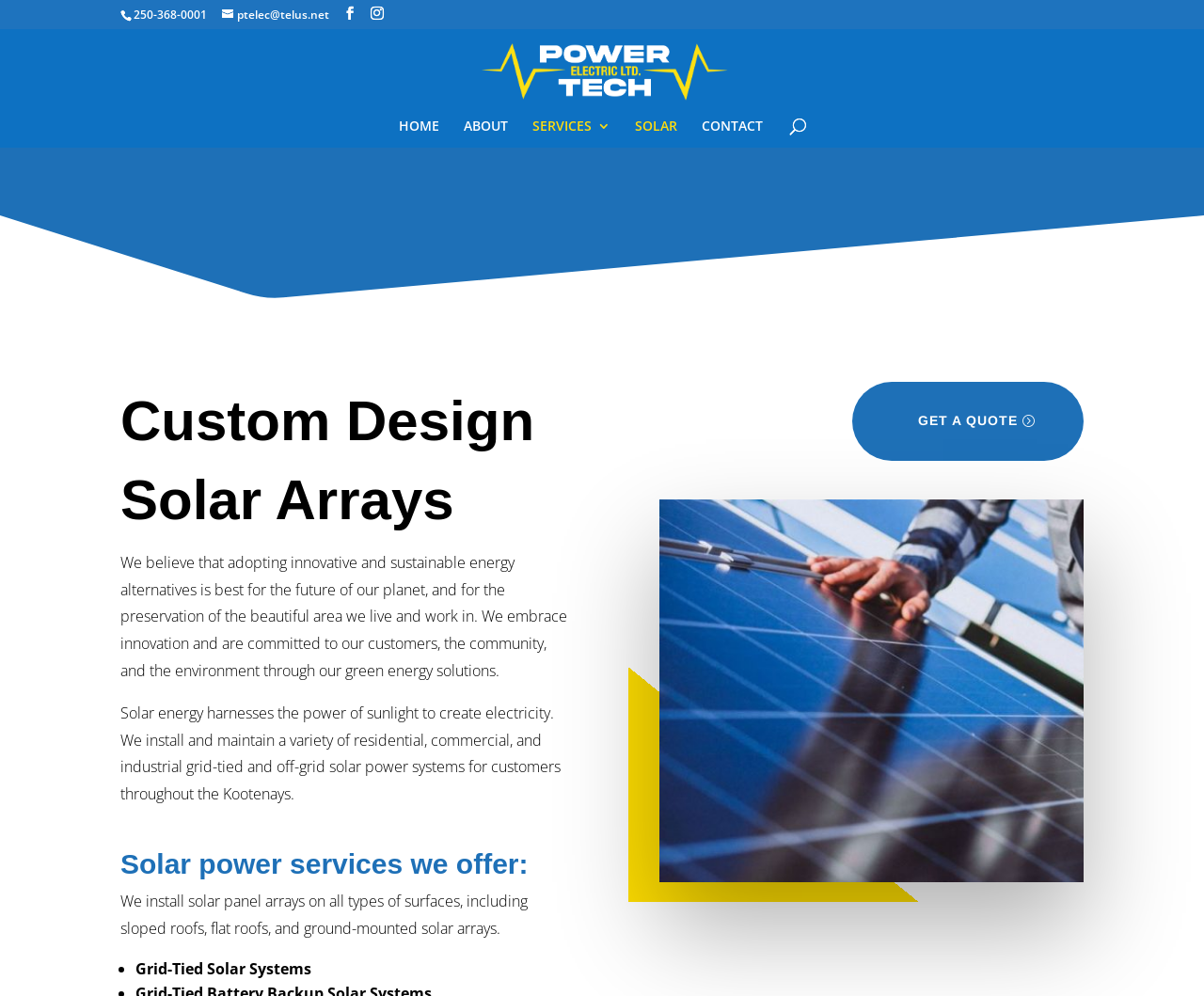Please determine the bounding box coordinates of the element's region to click in order to carry out the following instruction: "Send an email". The coordinates should be four float numbers between 0 and 1, i.e., [left, top, right, bottom].

[0.184, 0.007, 0.273, 0.023]